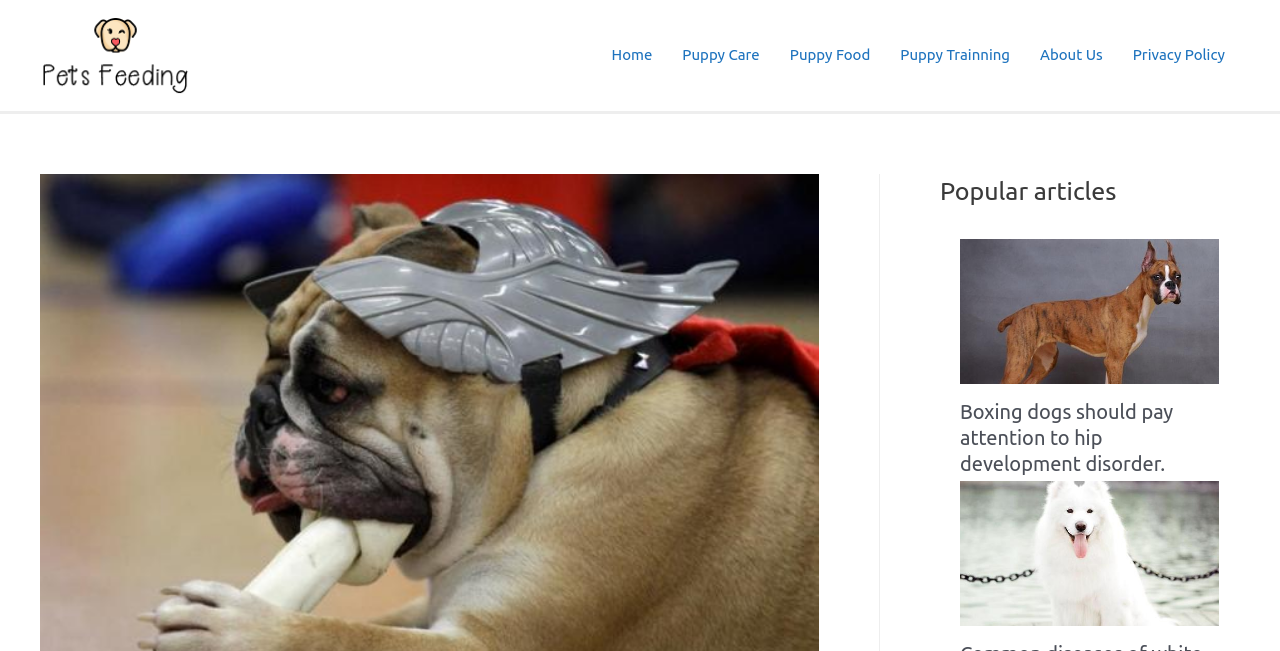Using the elements shown in the image, answer the question comprehensively: What is the title of the first article?

The first article is located in the 'Popular articles' section, and its title is 'Boxing dogs should pay attention to hip development disorder.'.